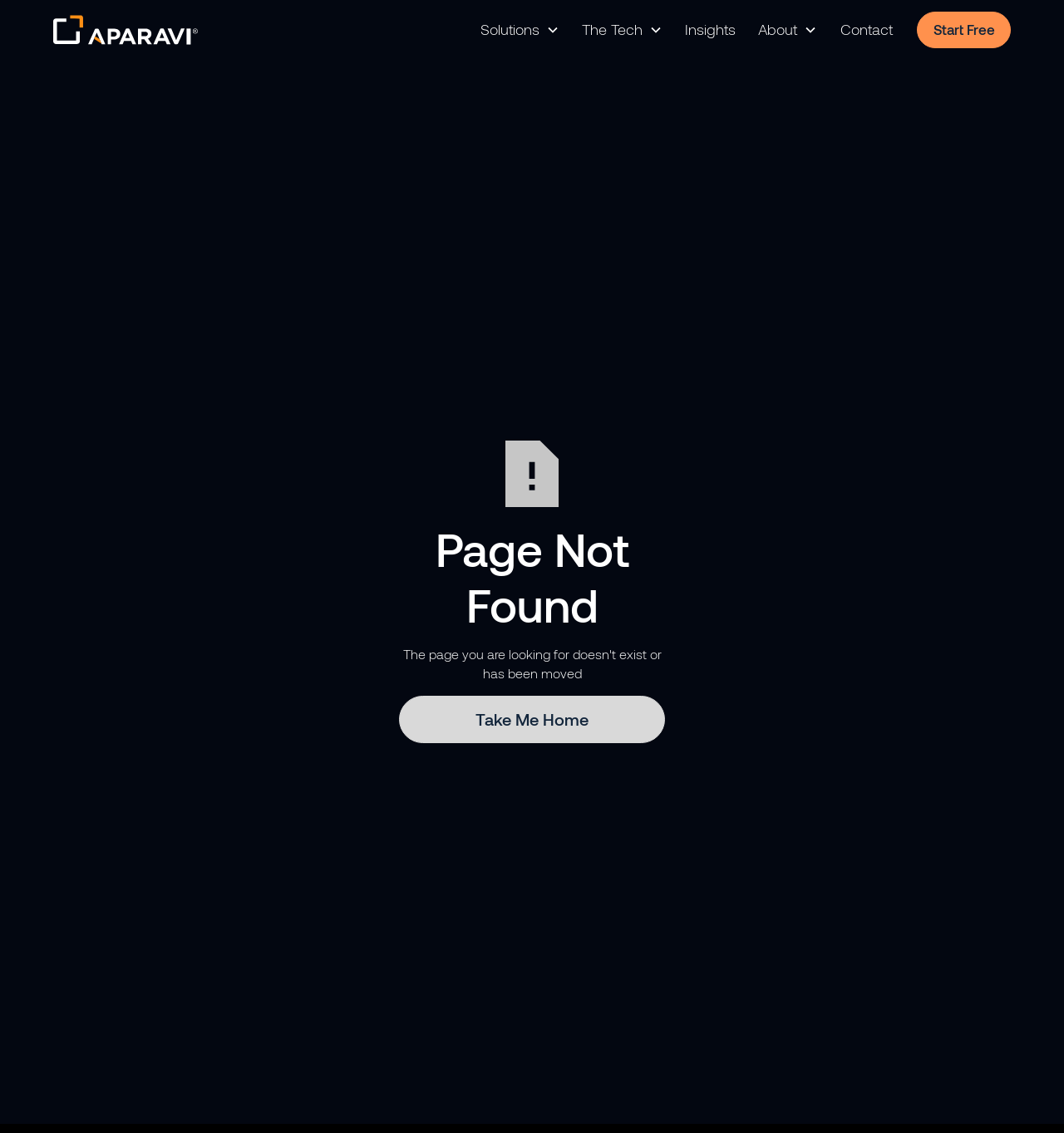Pinpoint the bounding box coordinates of the clickable element needed to complete the instruction: "view solutions". The coordinates should be provided as four float numbers between 0 and 1: [left, top, right, bottom].

[0.441, 0.011, 0.536, 0.042]